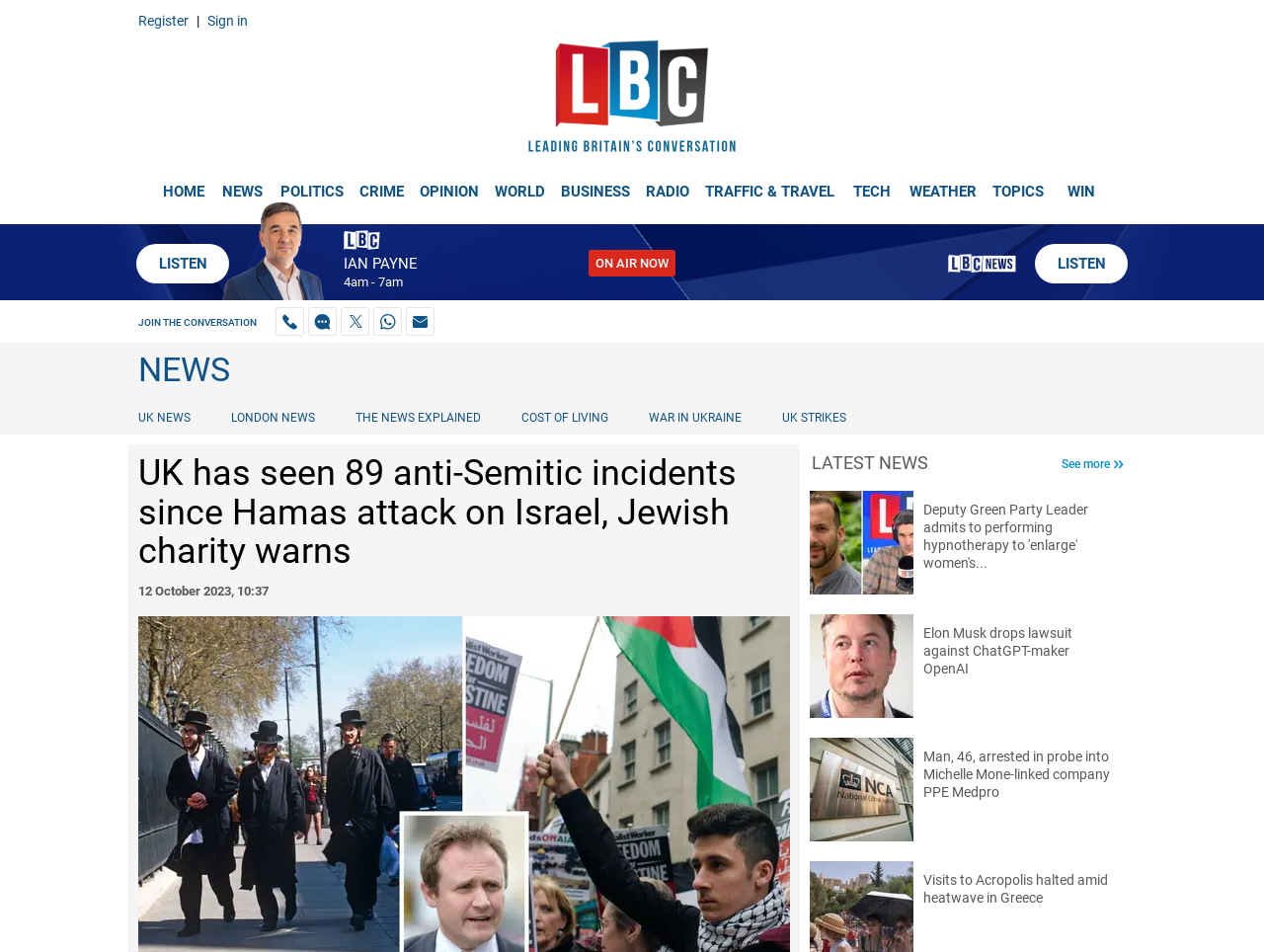Answer the following inquiry with a single word or phrase:
What is the phone number to call the radio station?

03456060973